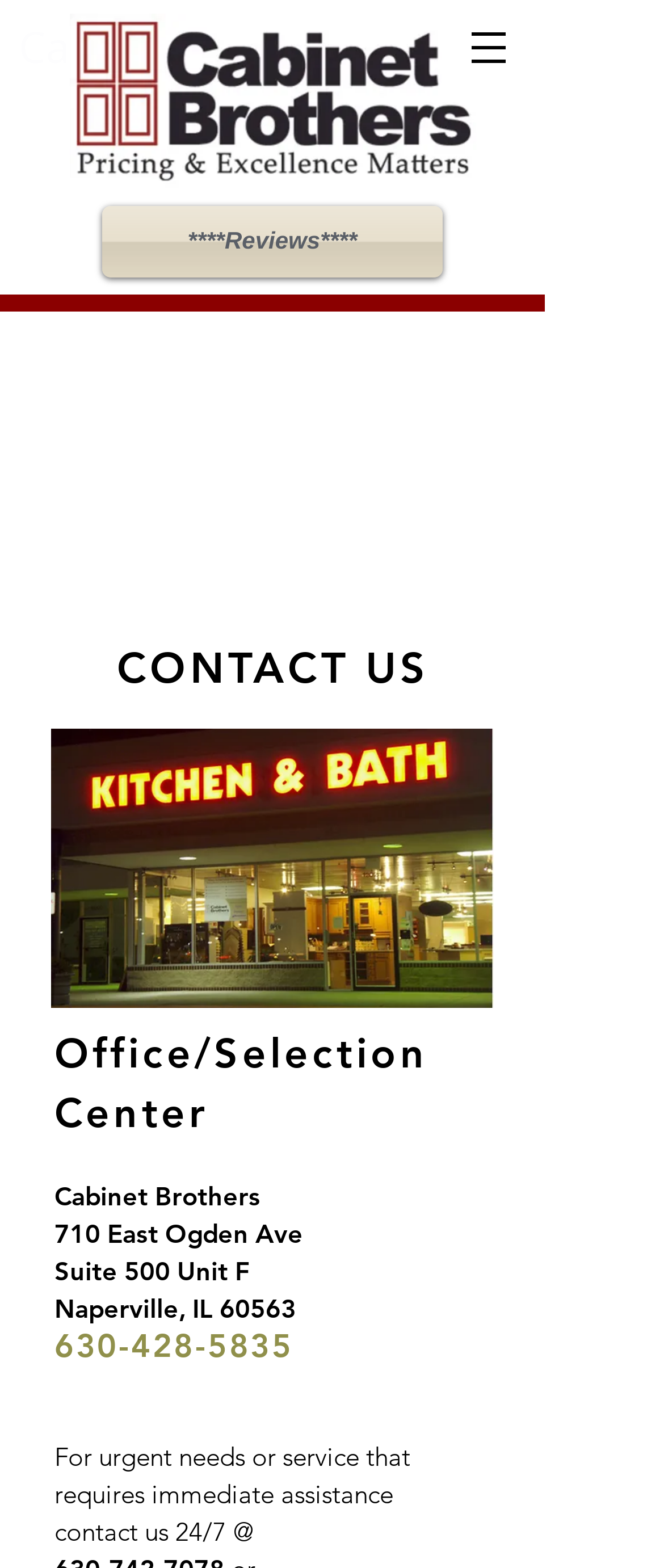Respond with a single word or phrase:
What is the phone number of Cabinet Brothers?

630-428-5835